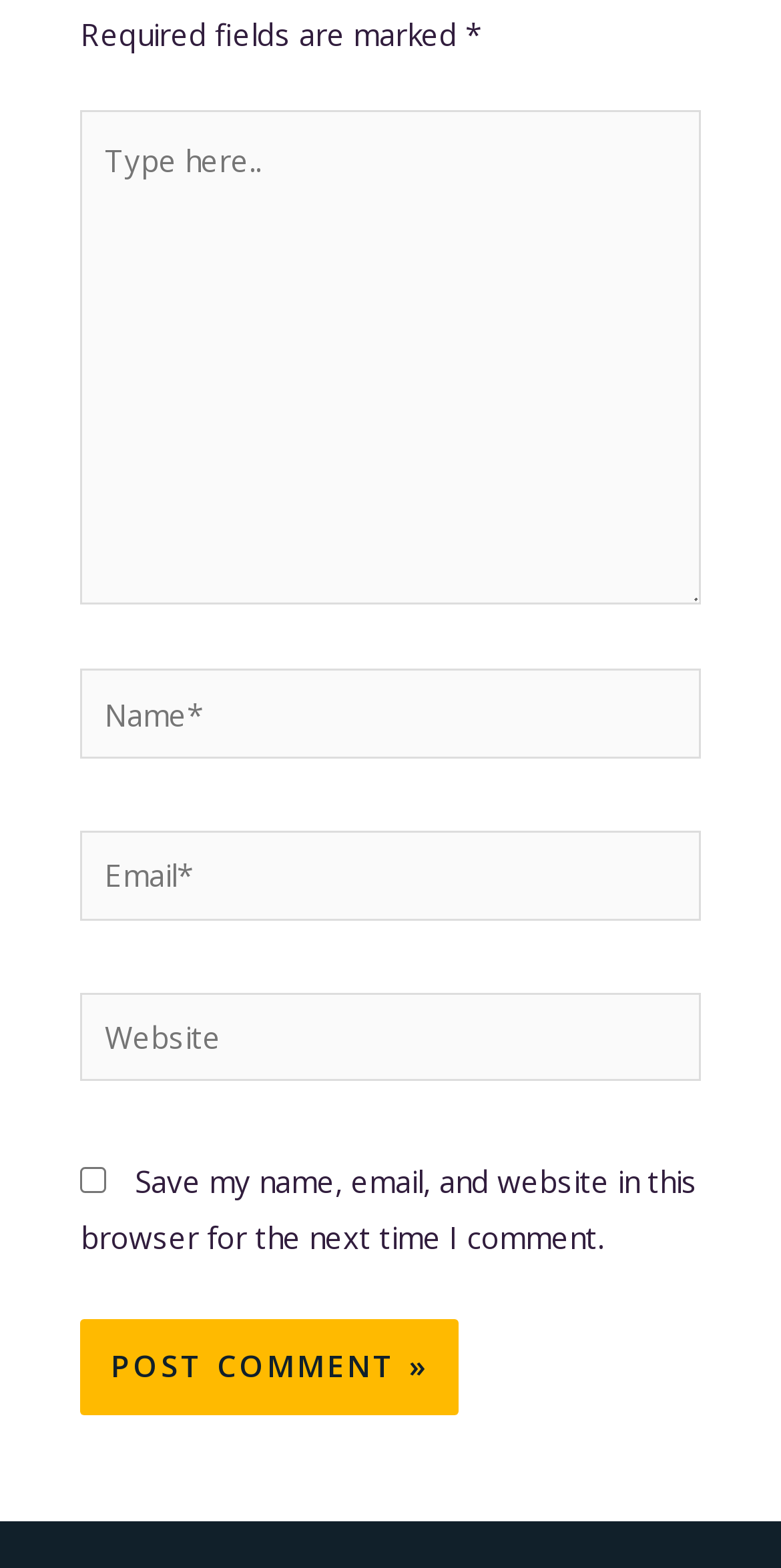Answer succinctly with a single word or phrase:
What is the label of the third text field?

Website